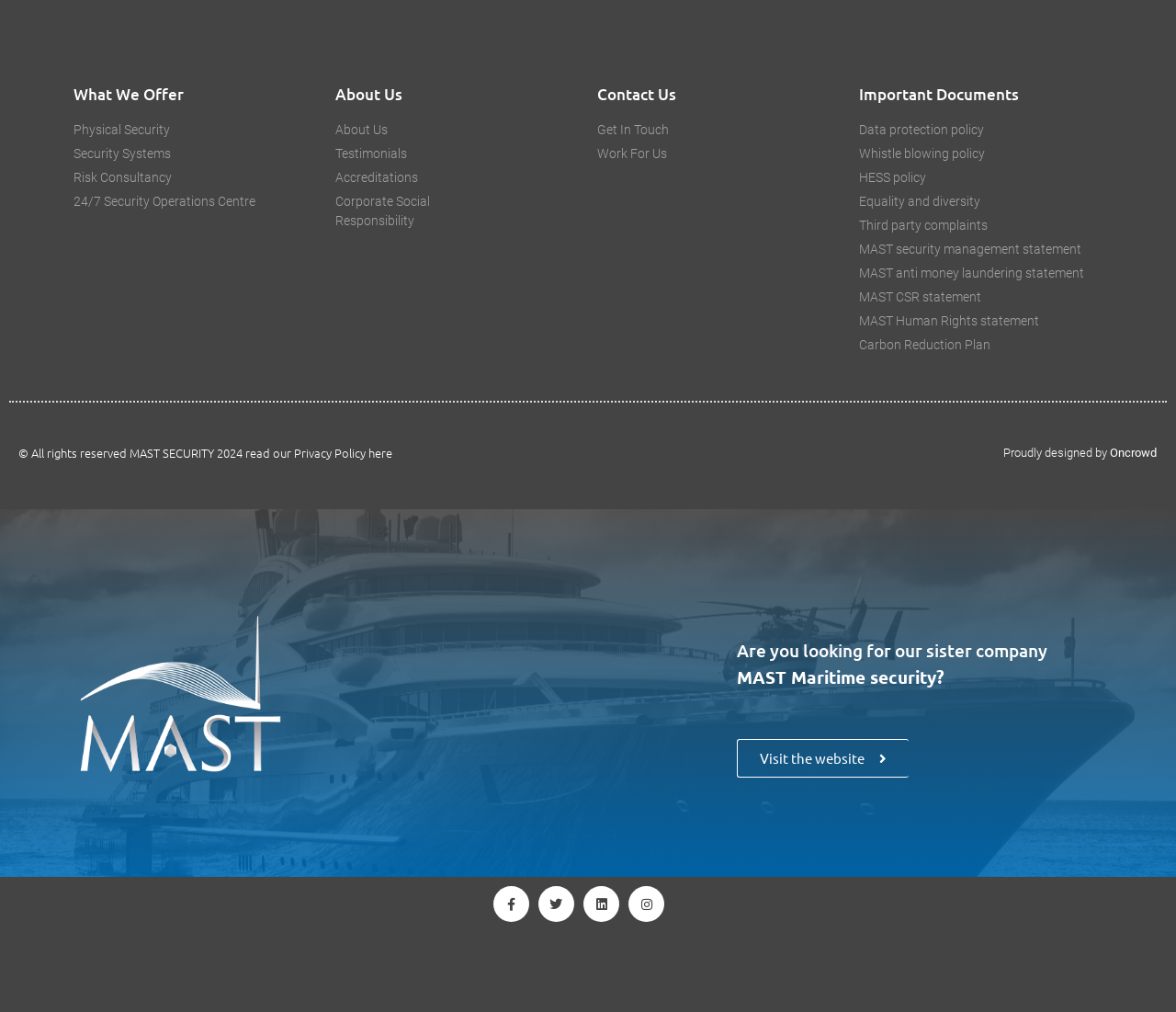Determine the bounding box coordinates of the clickable element to achieve the following action: 'Visit MAST Maritime security website'. Provide the coordinates as four float values between 0 and 1, formatted as [left, top, right, bottom].

[0.627, 0.73, 0.773, 0.768]